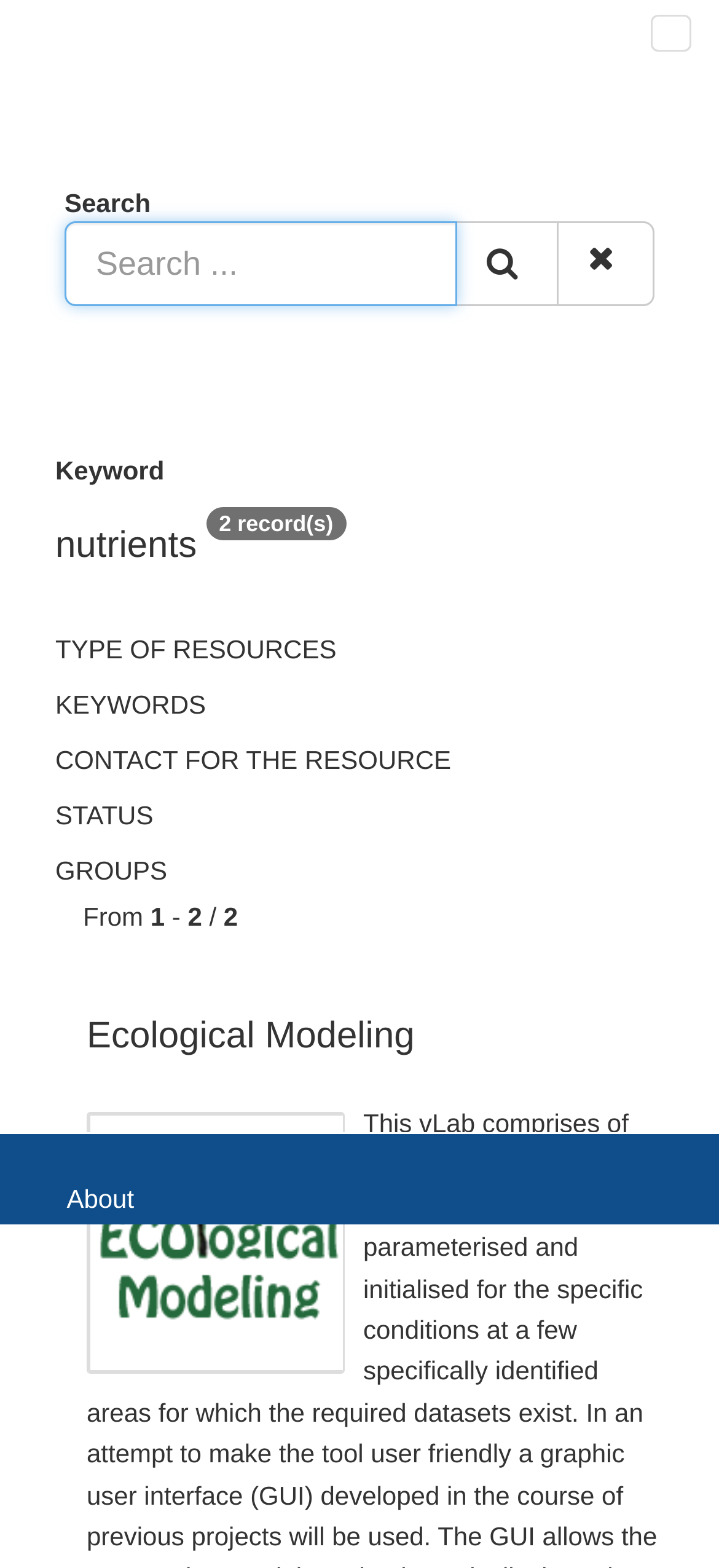Using the element description title="Reset", predict the bounding box coordinates for the UI element. Provide the coordinates in (top-left x, top-left y, bottom-right x, bottom-right y) format with values ranging from 0 to 1.

[0.774, 0.141, 0.91, 0.195]